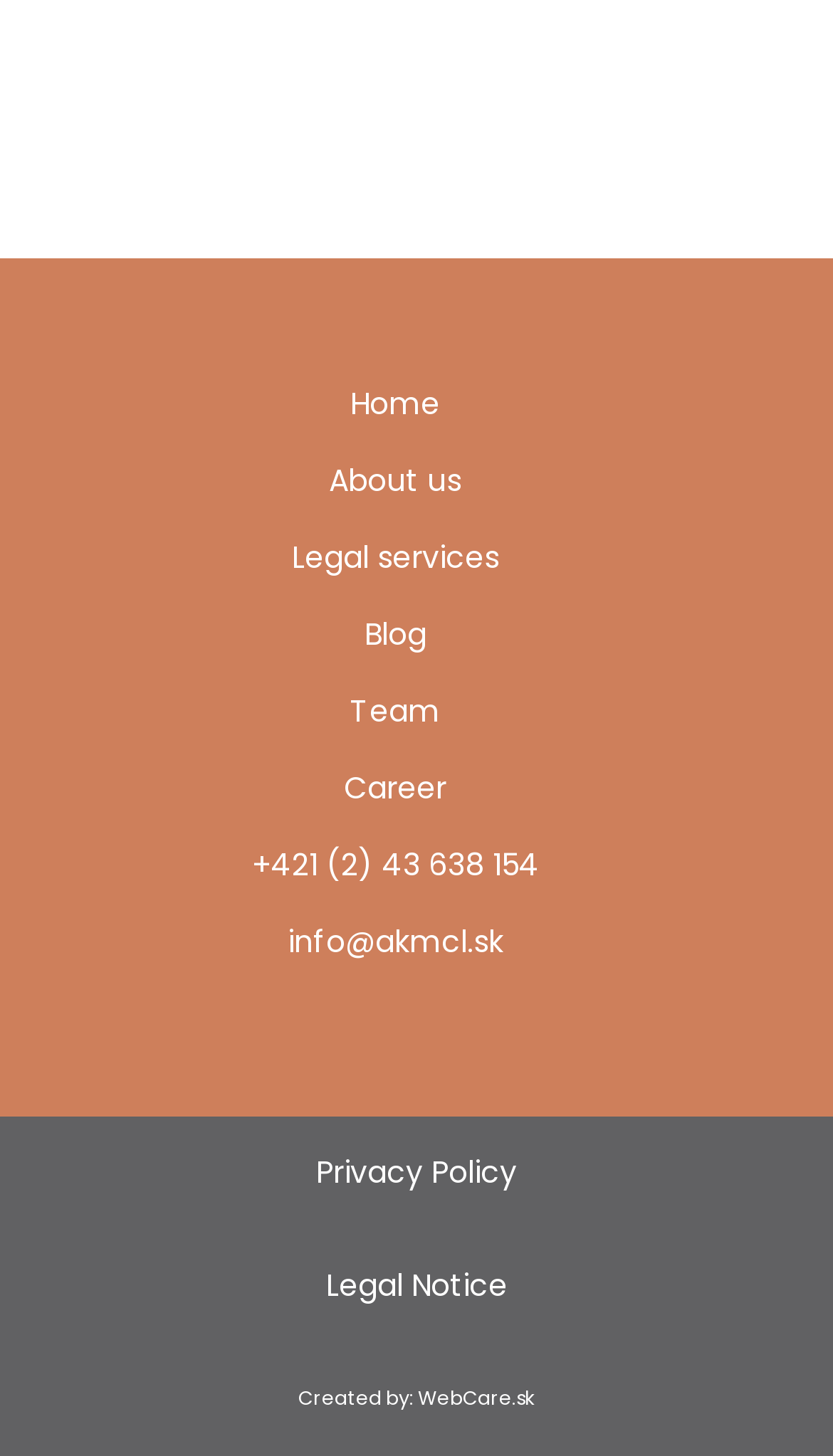How many links are there at the bottom of the page?
Based on the screenshot, give a detailed explanation to answer the question.

I counted the links at the bottom of the page, which are 'Privacy Policy', 'Legal Notice', 'Created by:', and 'WebCare.sk', totaling 4 links.